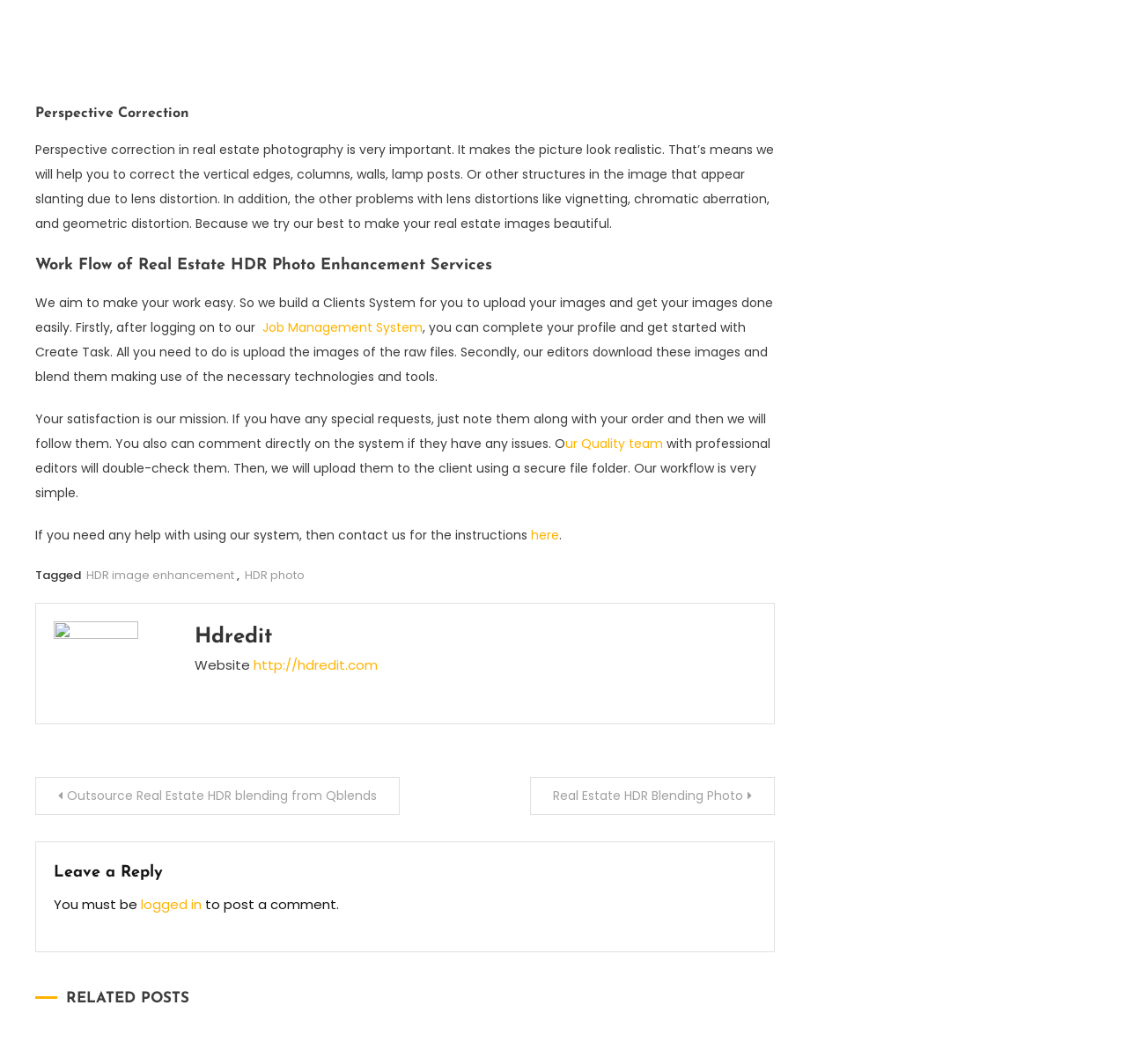Please specify the bounding box coordinates of the clickable section necessary to execute the following command: "Learn more about Corey Steel".

None